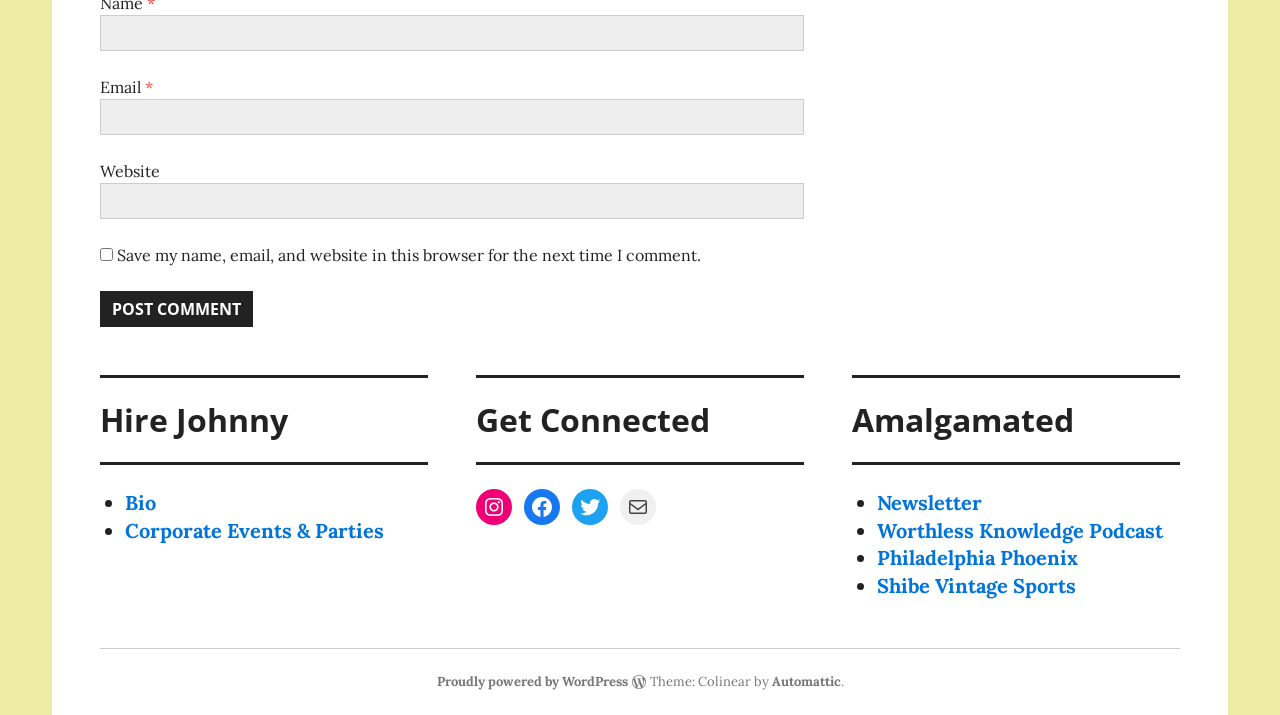Refer to the image and provide an in-depth answer to the question: 
What is the label of the first textbox?

The first textbox has a label 'Name *', indicating that it is a required field for the user's name.